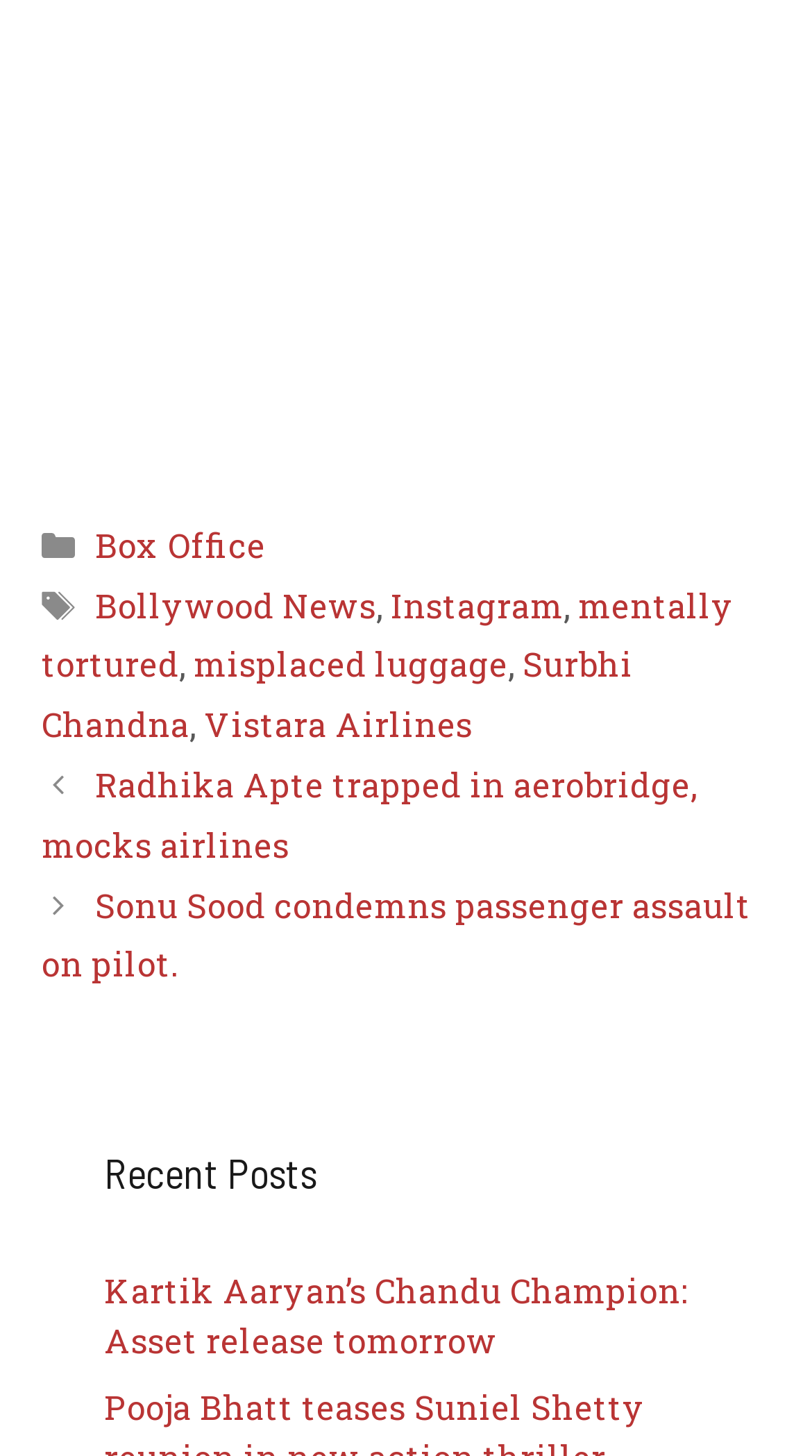From the element description Instagram, predict the bounding box coordinates of the UI element. The coordinates must be specified in the format (top-left x, top-left y, bottom-right x, bottom-right y) and should be within the 0 to 1 range.

[0.481, 0.4, 0.694, 0.43]